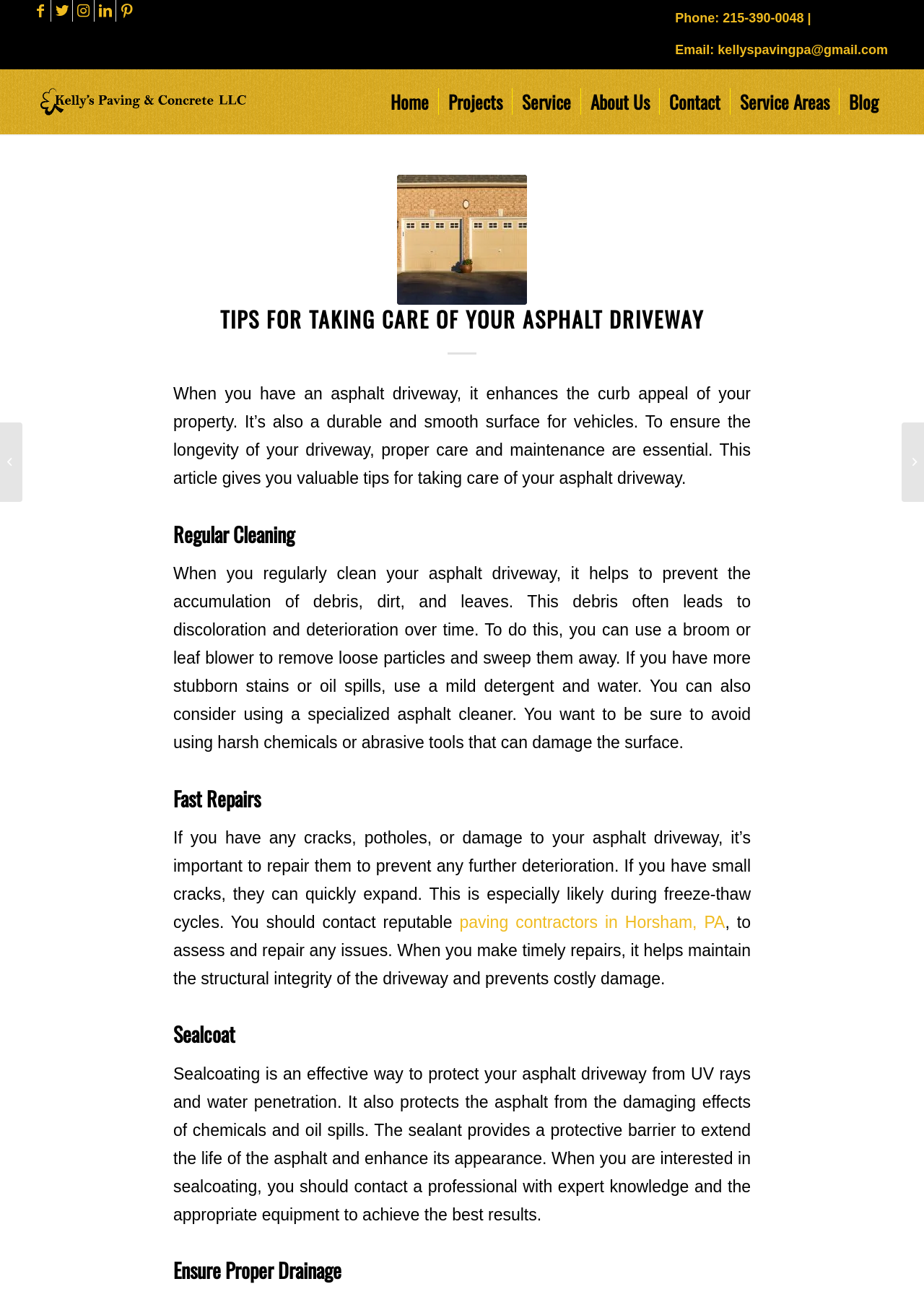Please find the bounding box for the UI component described as follows: "LinkedIn".

[0.102, 0.0, 0.125, 0.017]